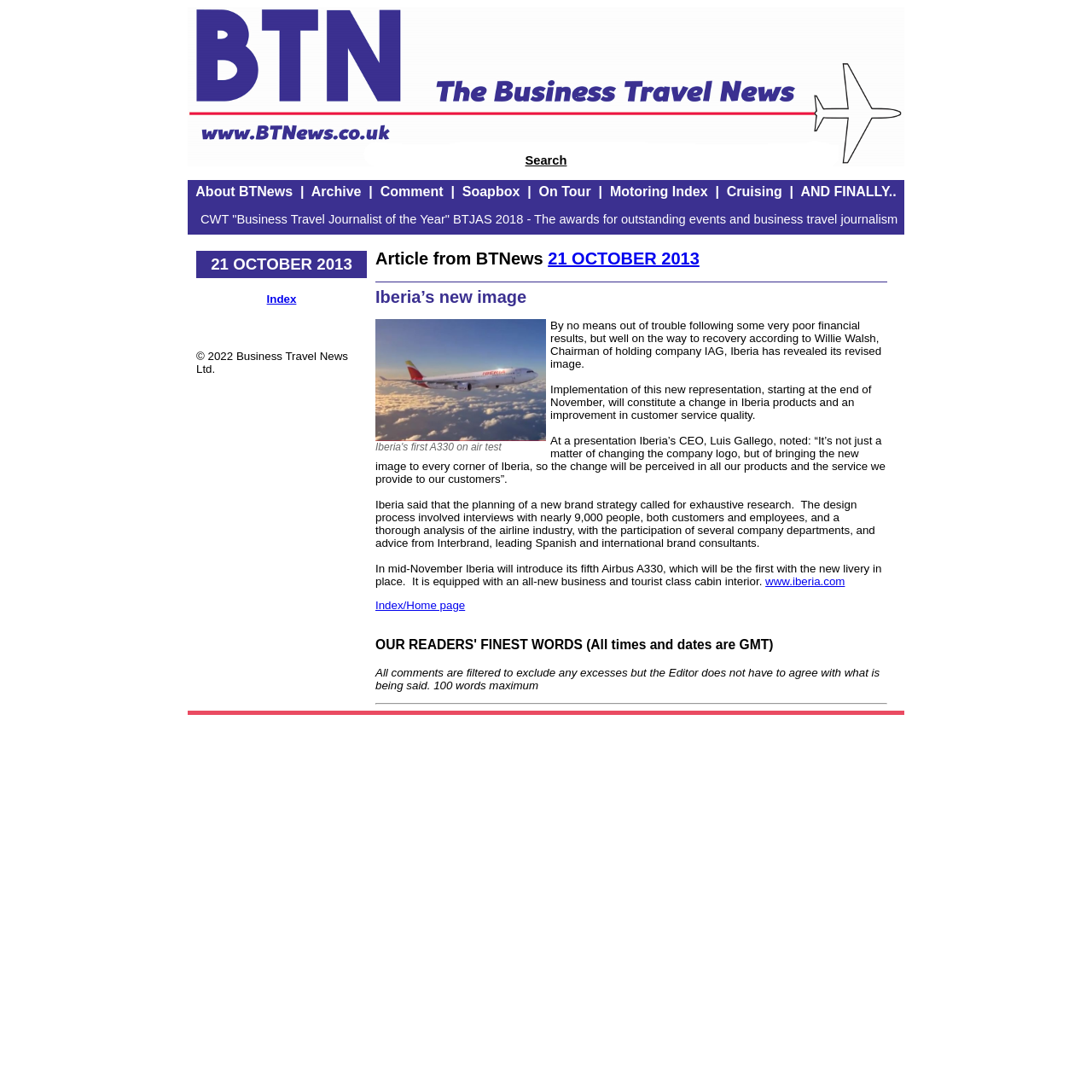Find the bounding box coordinates for the element described here: "21 OCTOBER 2013".

[0.502, 0.228, 0.64, 0.245]